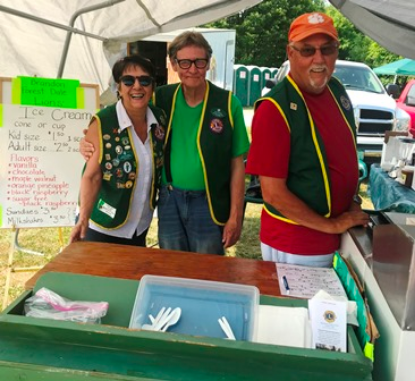What is the atmosphere of the tent?
Please provide a comprehensive answer based on the details in the screenshot.

The atmosphere of the Brandon/Forest Dale Lions Club Ice Cream Tent reflects a warm, friendly environment, perfect for festival-goers to enjoy a delightful treat while soaking in the festivities of the Basin Bluegrass Festival.